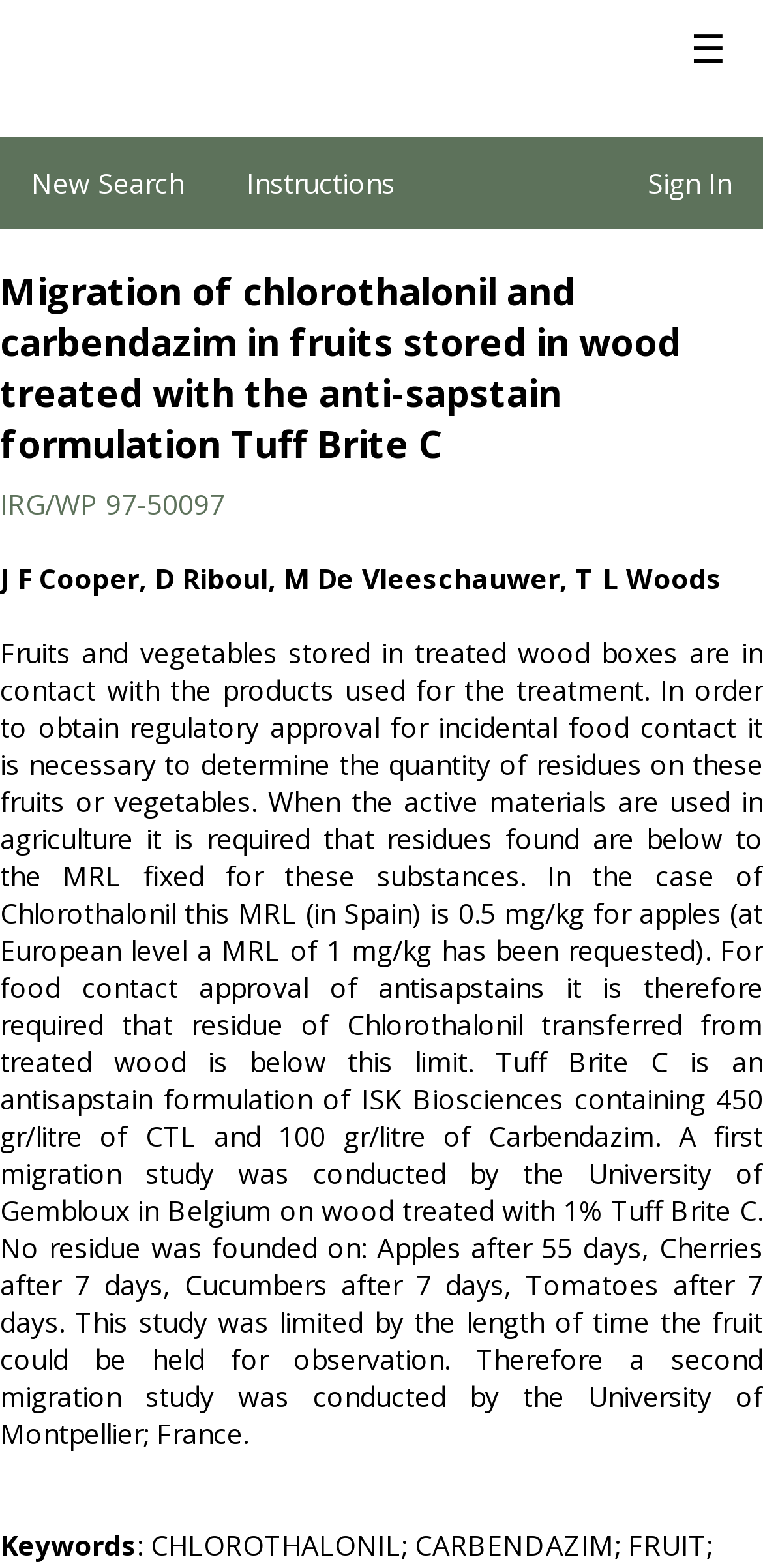Given the element description "New Search" in the screenshot, predict the bounding box coordinates of that UI element.

[0.0, 0.087, 0.282, 0.146]